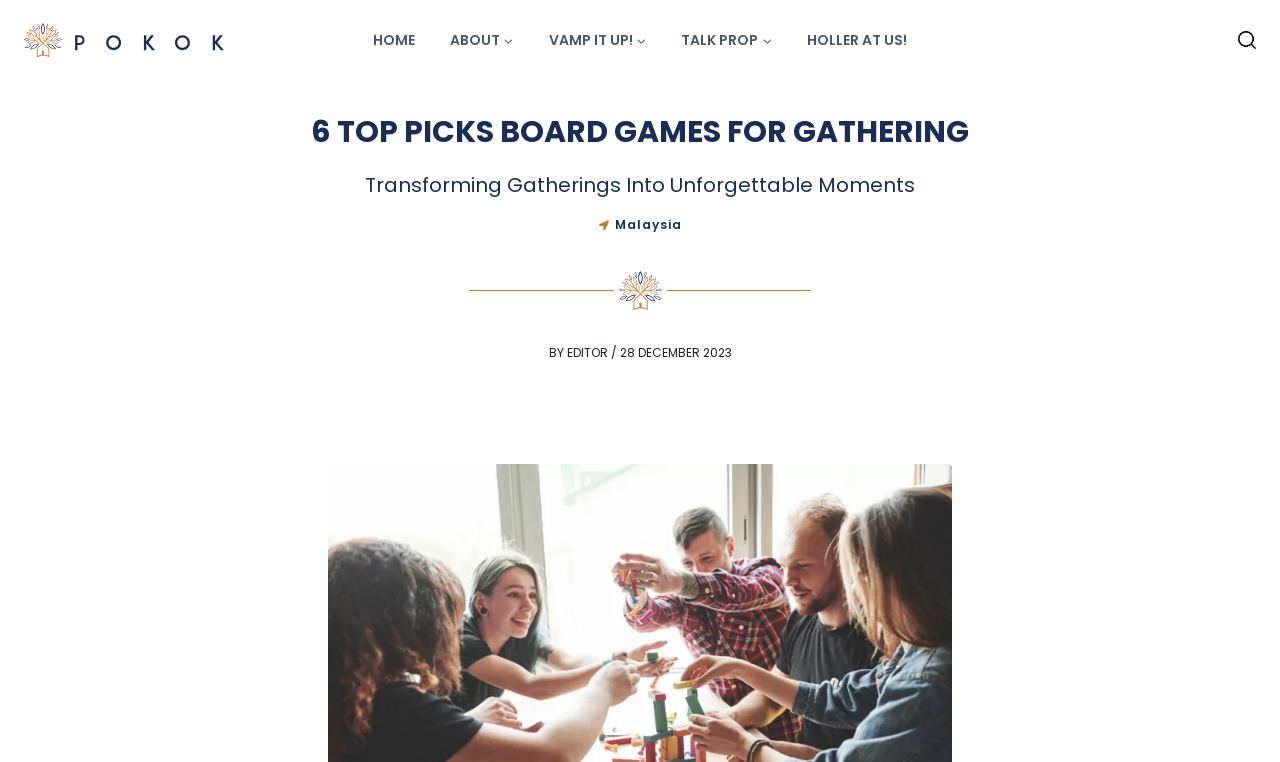Identify the bounding box coordinates for the element you need to click to achieve the following task: "Click on the 'Replit hosting in team repls' link". Provide the bounding box coordinates as four float numbers between 0 and 1, in the form [left, top, right, bottom].

None